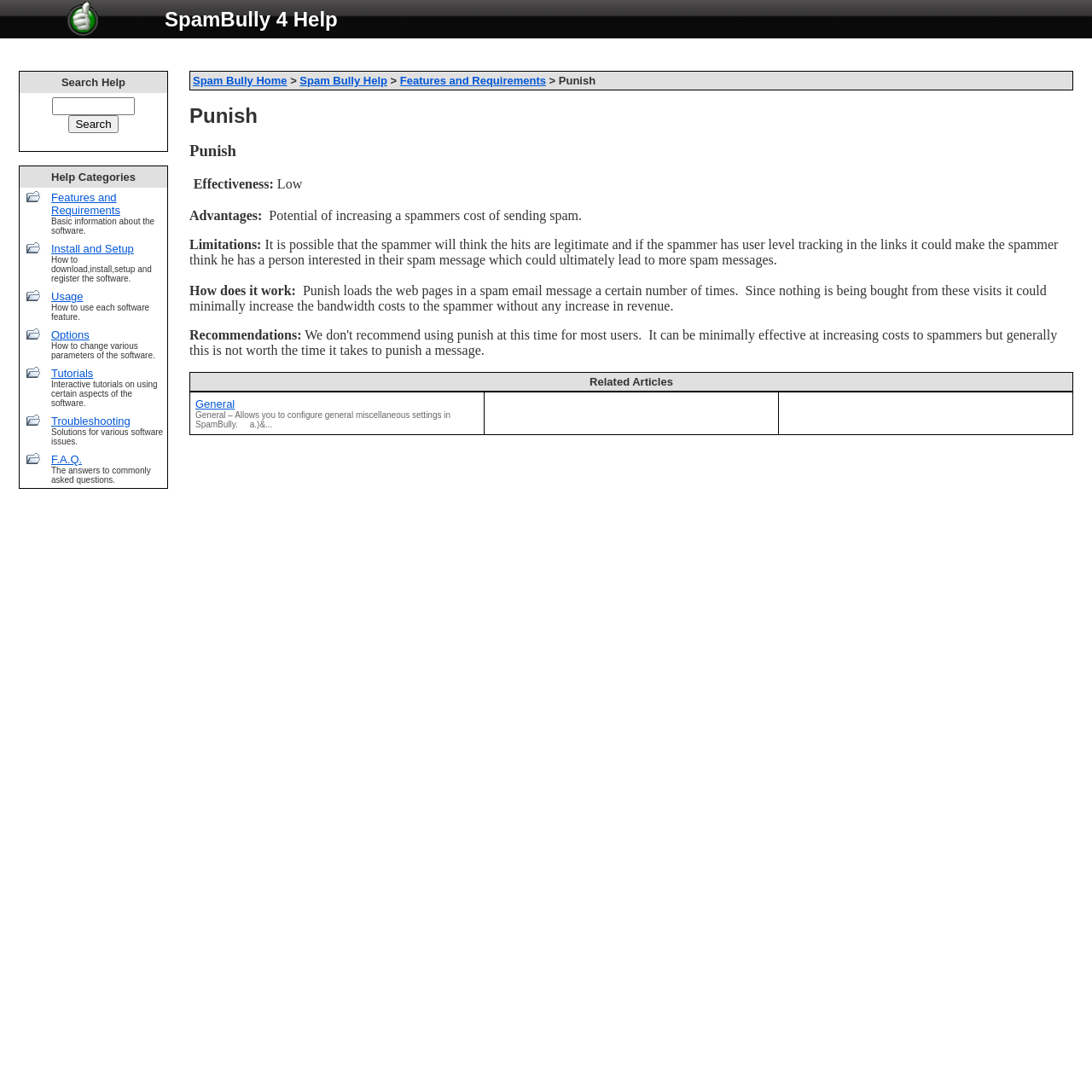Specify the bounding box coordinates of the area to click in order to follow the given instruction: "Click on Search button."

[0.063, 0.105, 0.108, 0.122]